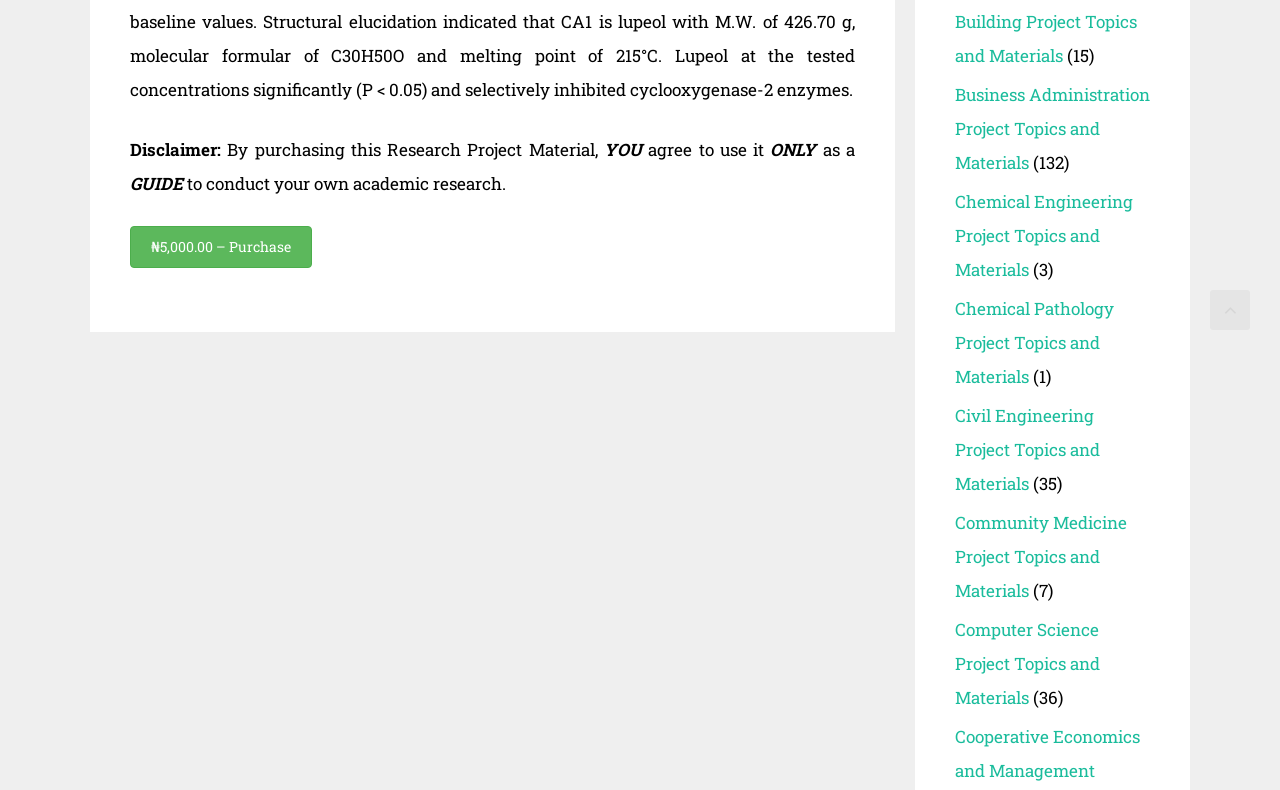Can you identify the bounding box coordinates of the clickable region needed to carry out this instruction: 'View Building Project Topics and Materials'? The coordinates should be four float numbers within the range of 0 to 1, stated as [left, top, right, bottom].

[0.746, 0.013, 0.888, 0.085]